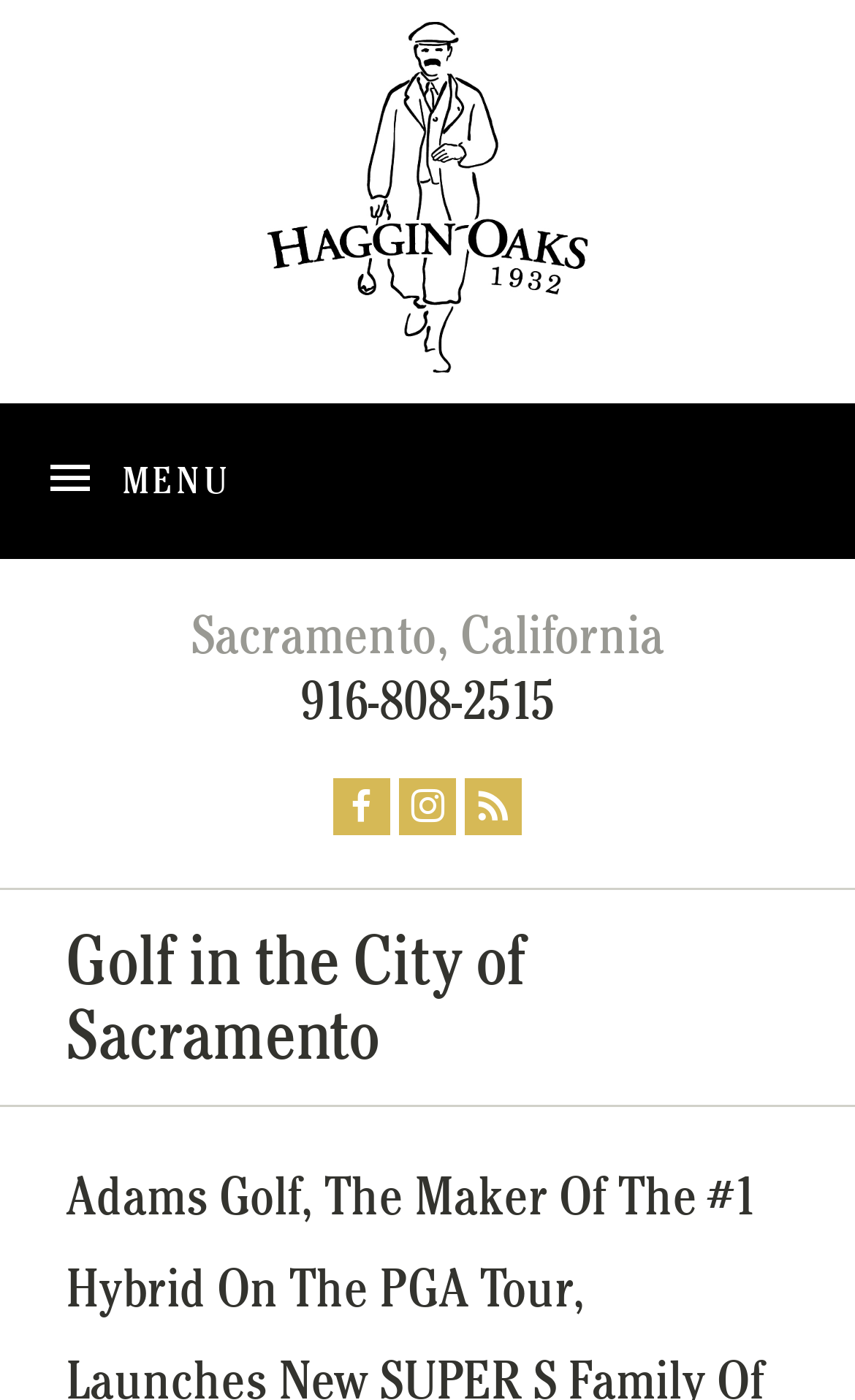Can you determine the main header of this webpage?

Adams Golf, The Maker Of The #1 Hybrid On The PGA Tour, Launches New SUPER S Family Of Products